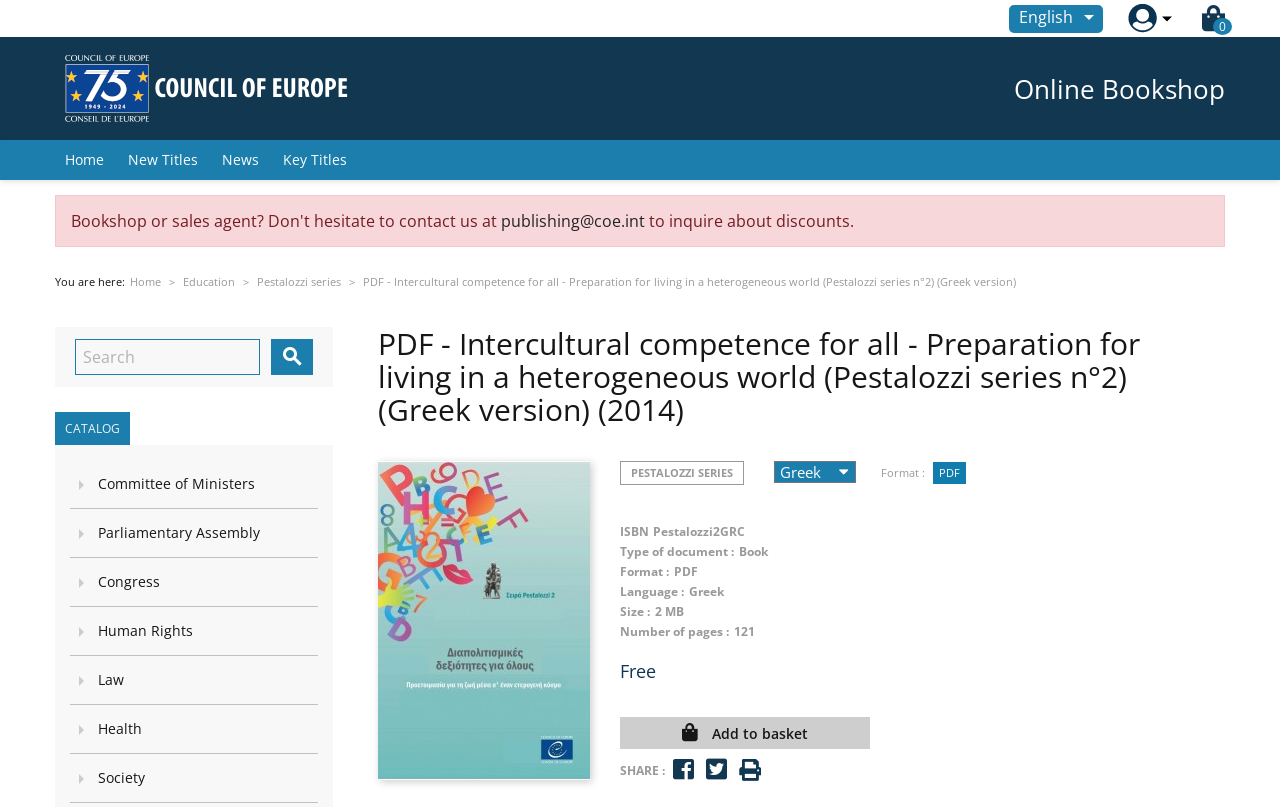Given the description "Law", determine the bounding box of the corresponding UI element.

[0.055, 0.813, 0.248, 0.874]